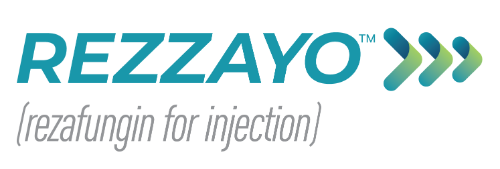What is the purpose of the arrows in the logo?
Using the image, respond with a single word or phrase.

suggest progress and innovation